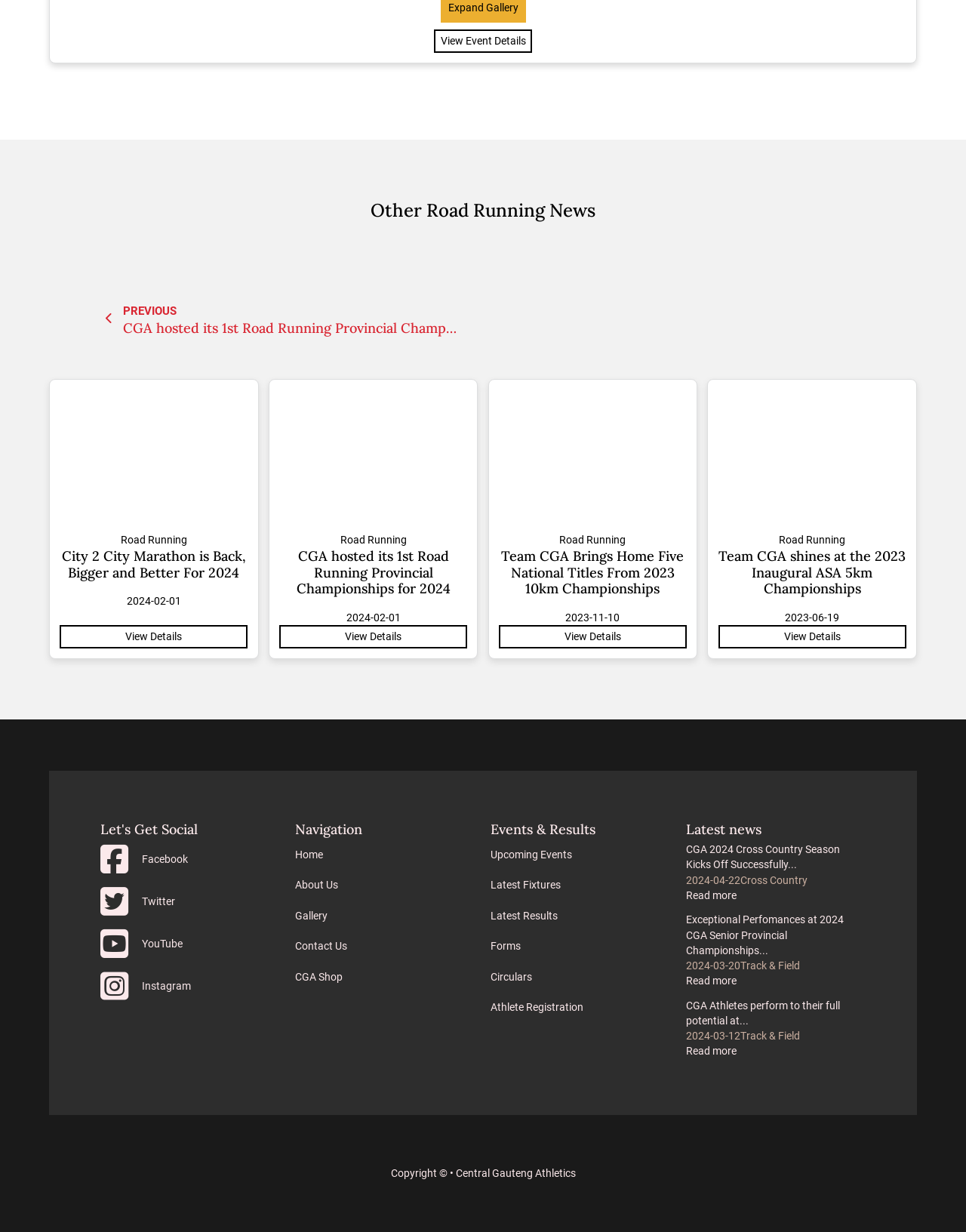Answer the question using only a single word or phrase: 
What is the title of the first news article?

CGA hosted its 1st Road Running Provincial Championships for 2024